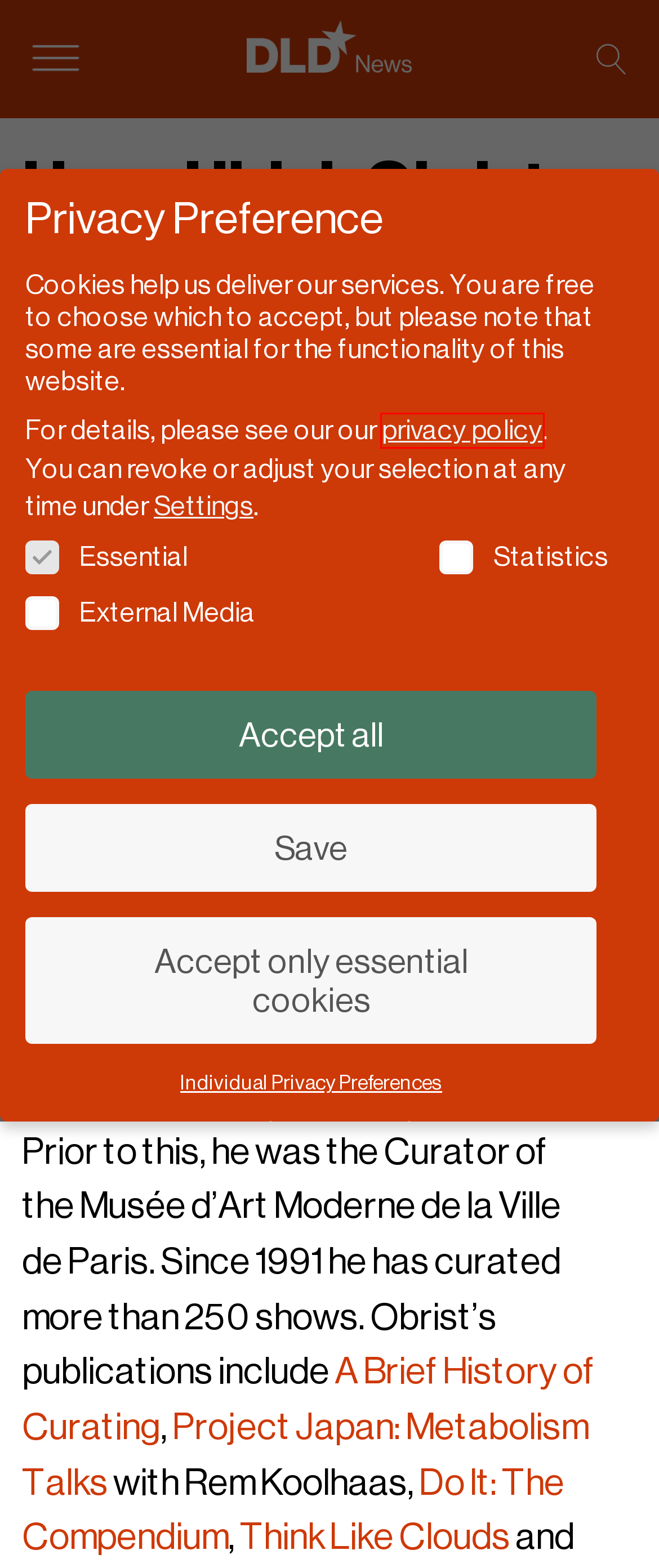Examine the screenshot of the webpage, which includes a red bounding box around an element. Choose the best matching webpage description for the page that will be displayed after clicking the element inside the red bounding box. Here are the candidates:
A. “A credible source is not defined by its popularity”
B. DLD All Stars Archives · DLD News
C. The Art of Planetary Storytelling · DLD All Stars
D. Privacy Policy
E. A Brief History of Curating - ARTBOOK|D.A.P.
F. An Artistic View of Circularity · DLD Video
G. Hans Ulrich Obrist: Think Like Clouds - ARTBOOK|D.A.P.
H. DLD Munich 2023 Archives · DLD News

D